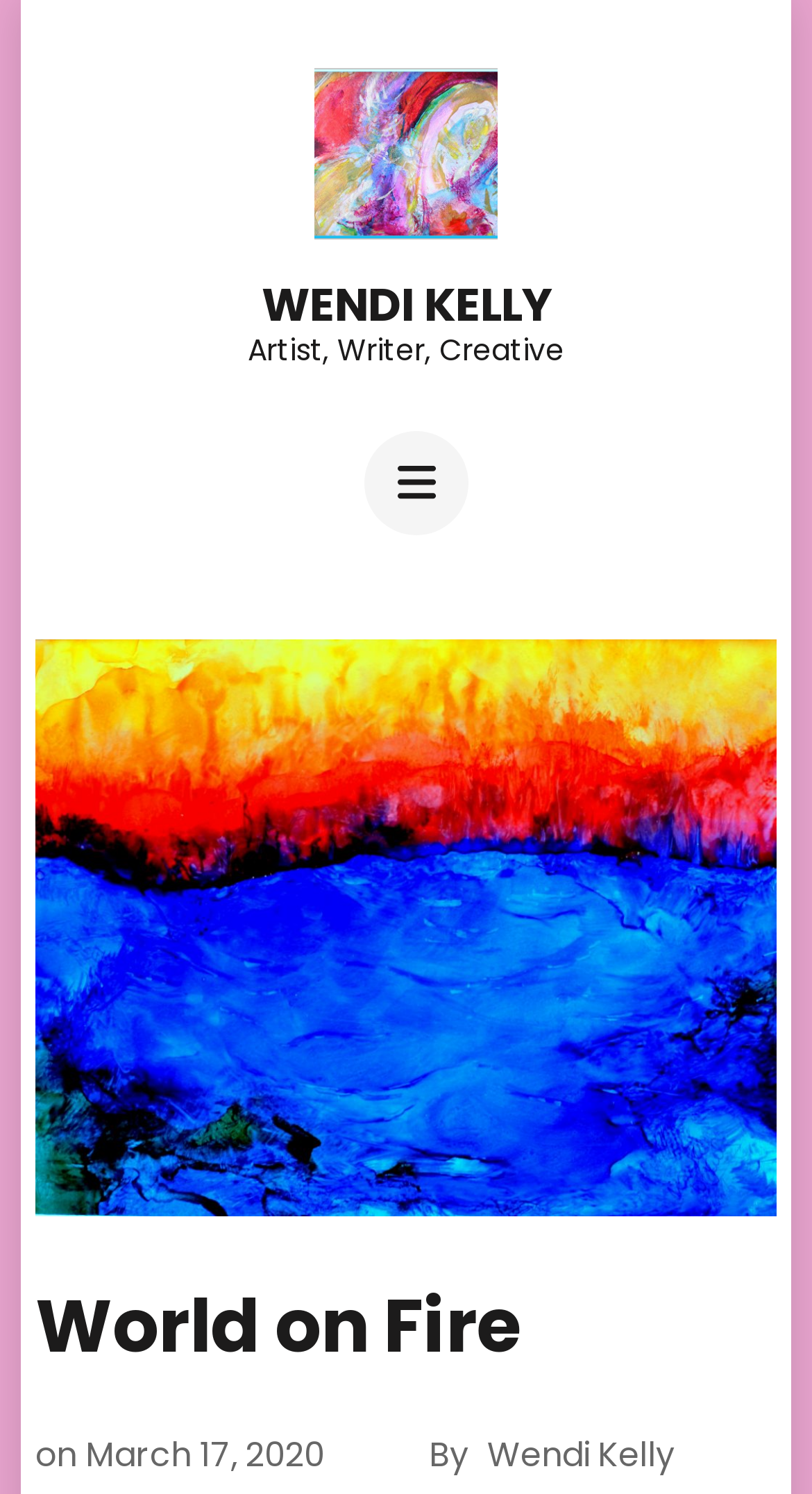Provide a single word or phrase to answer the given question: 
What is the date of the post 'World on Fire'?

March 17, 2020